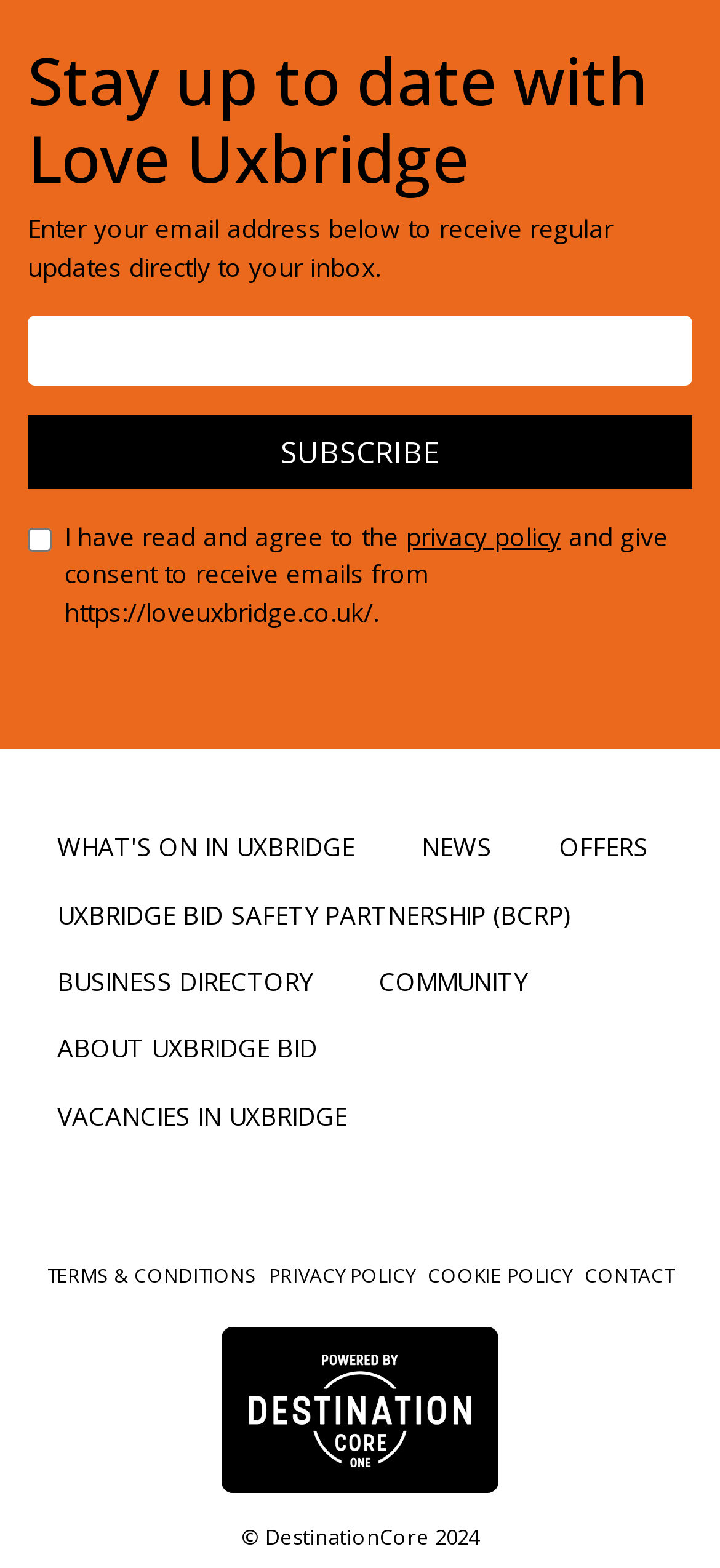What is the copyright information at the bottom of the page?
By examining the image, provide a one-word or phrase answer.

DestinationCore 2024